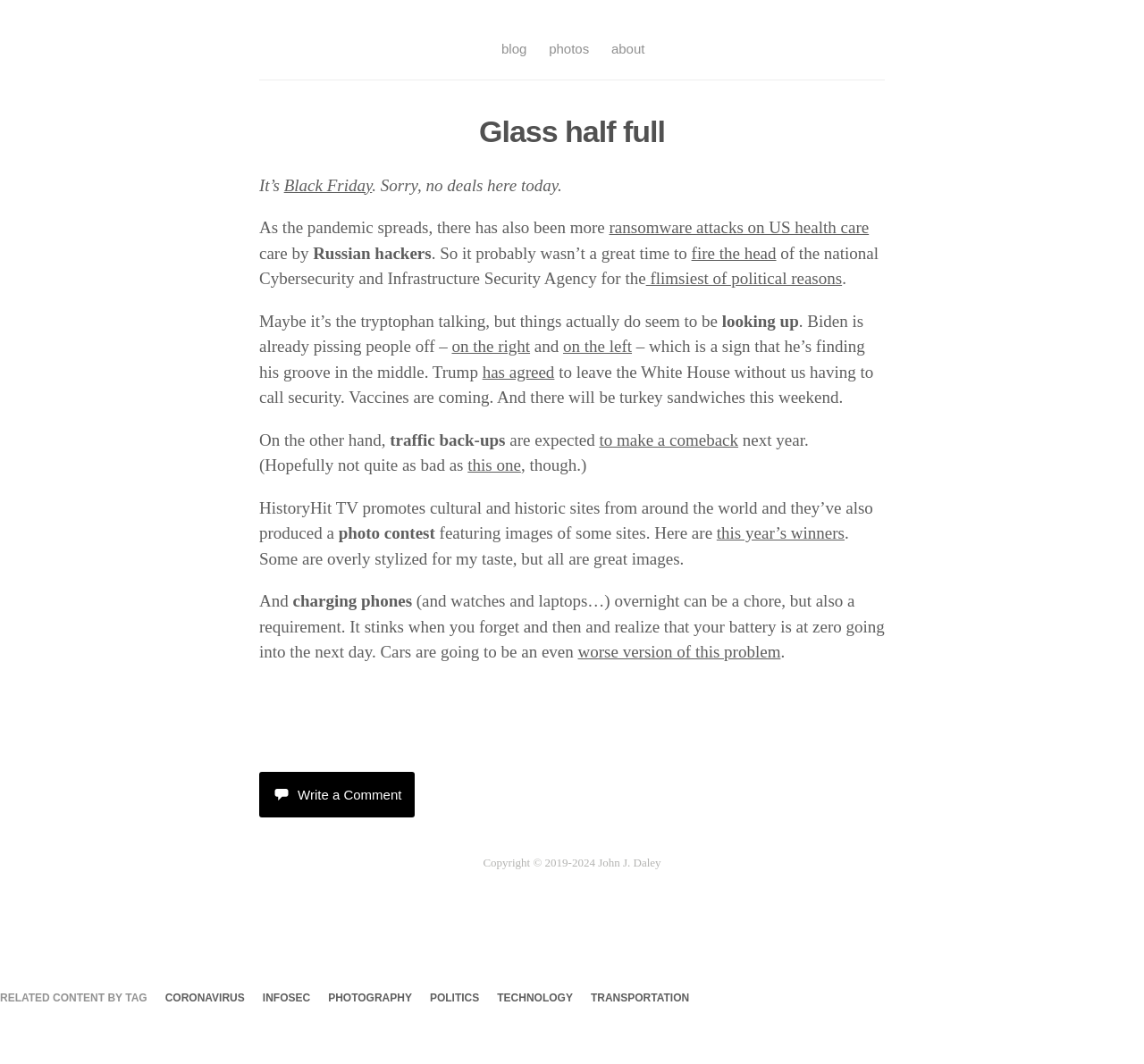Pinpoint the bounding box coordinates of the element you need to click to execute the following instruction: "Read the article about ransomware attacks on US health care". The bounding box should be represented by four float numbers between 0 and 1, in the format [left, top, right, bottom].

[0.532, 0.205, 0.76, 0.223]